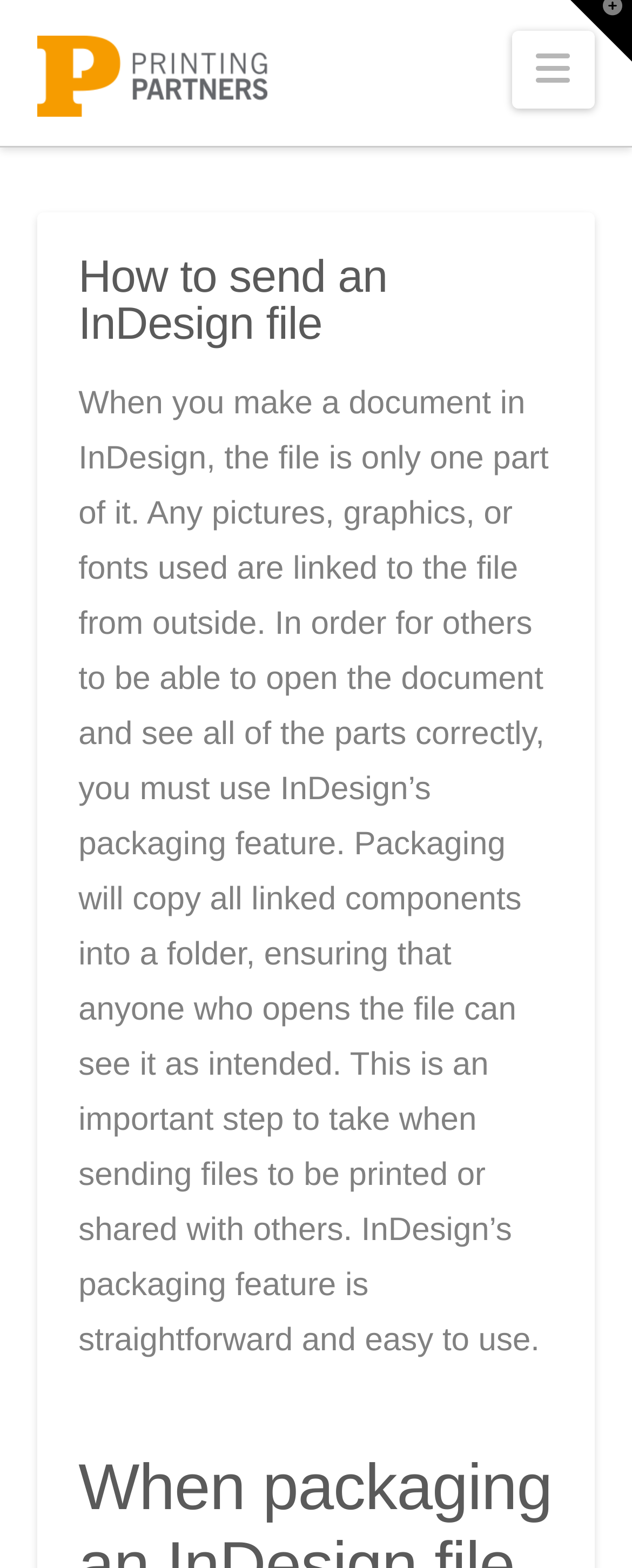What type of elements are linked to an InDesign file?
Provide a short answer using one word or a brief phrase based on the image.

Pictures, graphics, or fonts